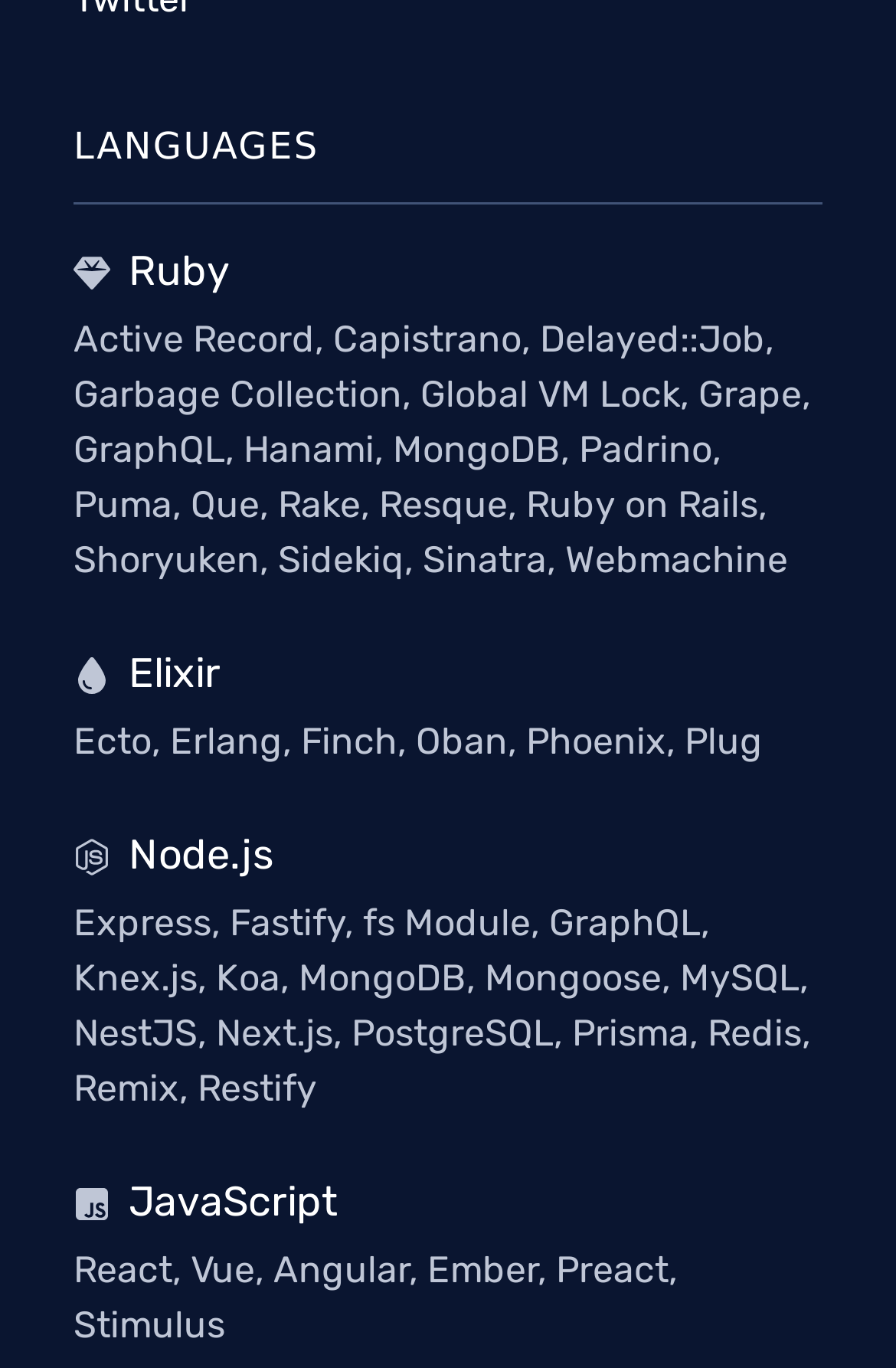Respond with a single word or short phrase to the following question: 
What is the last framework listed under Node.js?

Stimulus